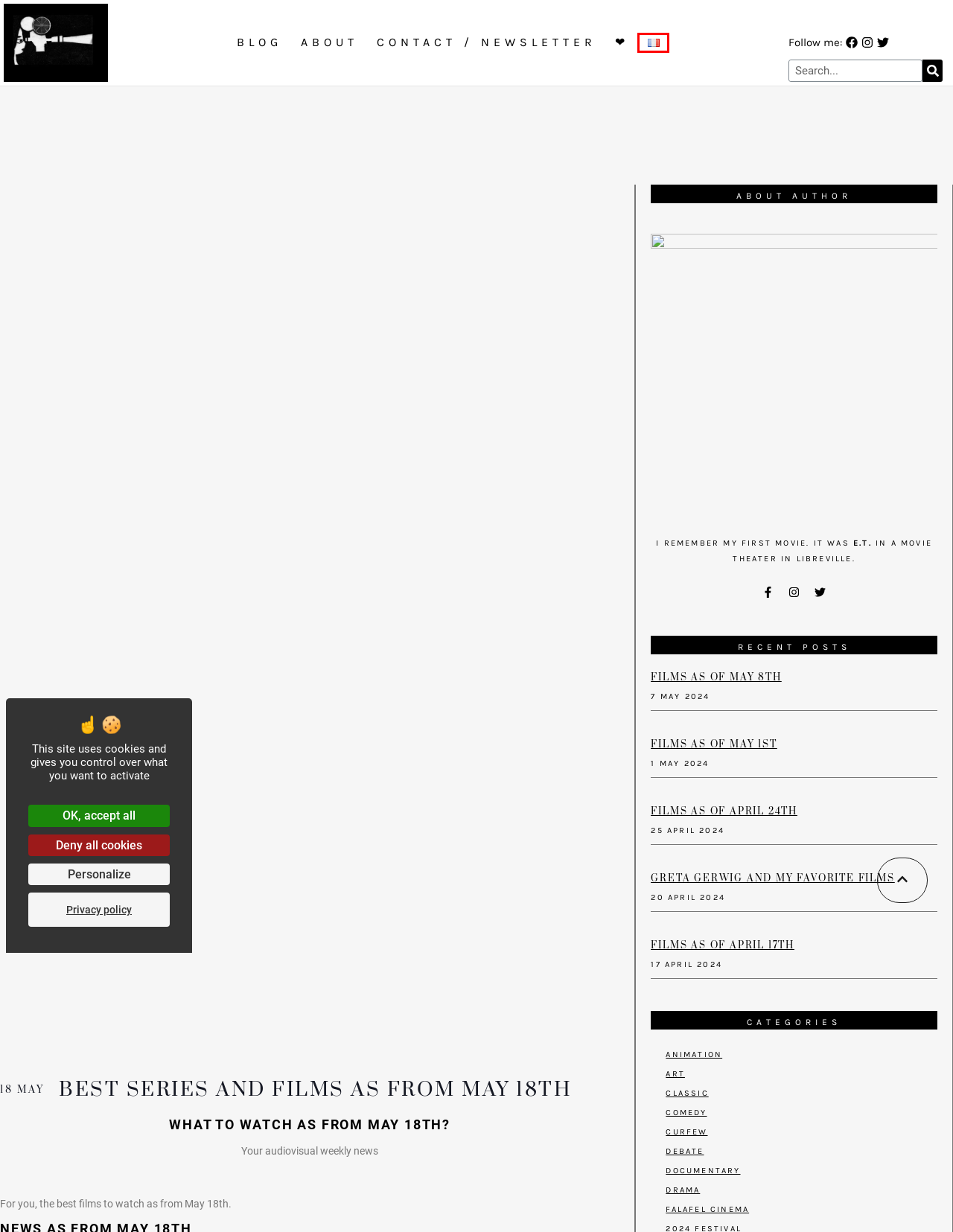Given a screenshot of a webpage featuring a red bounding box, identify the best matching webpage description for the new page after the element within the red box is clicked. Here are the options:
A. Greta Gerwig and my favorite films
B. Curfew movies - Movie in the air
C. Drama movies - Movie in the air
D. Documentary movies - Movie in the air
E. Your films as of May 8th and what to stream on platforms
F. Falafel Cinema movies - Movie in the air
G. Comedy movies - Movie in the air
H. Vos séries et films dès le 18 mai et le meilleur des news audiovisuelles

H